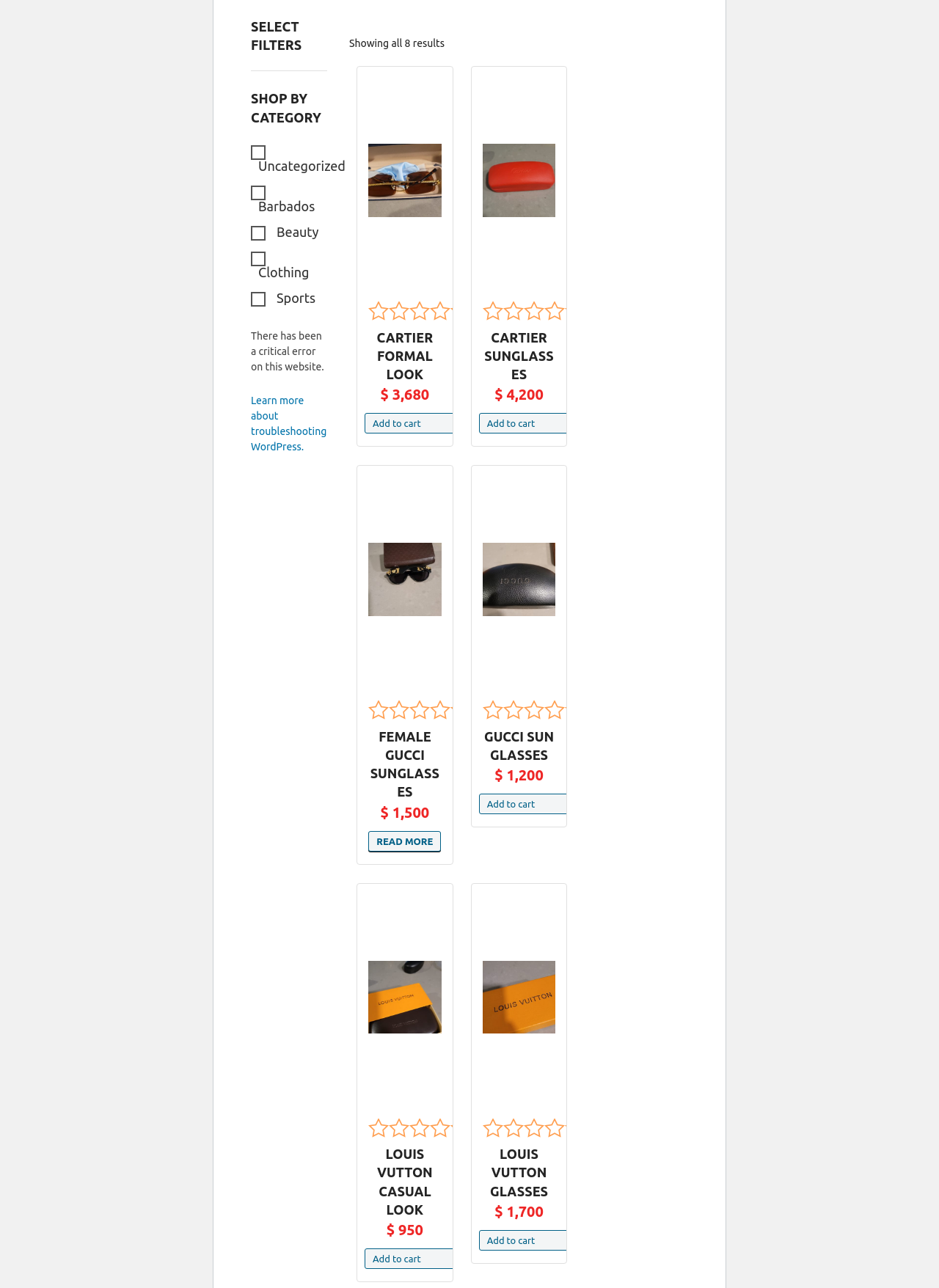Please reply to the following question using a single word or phrase: 
How many checkboxes are available under 'SHOP BY CATEGORY'?

5